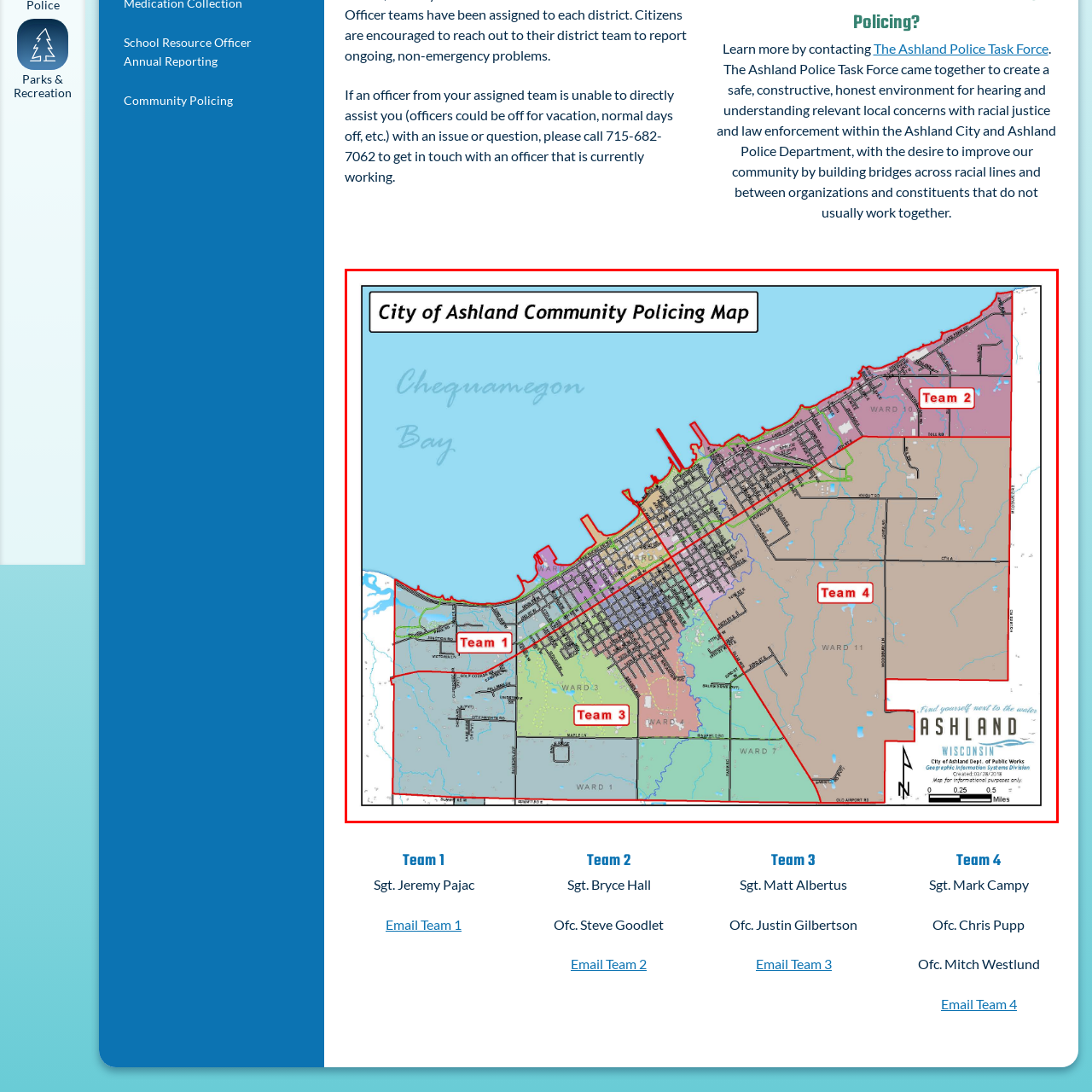Provide an in-depth caption for the image inside the red boundary.

The image depicts the "City of Ashland Community Policing Map," which outlines various policing teams and the associated wards within the city of Ashland, Wisconsin. The map is divided into different colored sections representing Team 1, Team 2, Team 3, and Team 4, each covering distinct geographic areas of the city. Located along the picturesque Chequamegon Bay, the map provides essential information about community policing efforts, highlighting teamwork aimed at fostering safety and community engagement. Each team is indicated with a labeled box, making it easy for residents to identify their assigned community policing team, which is crucial for addressing local concerns and enhancing law enforcement outreach.